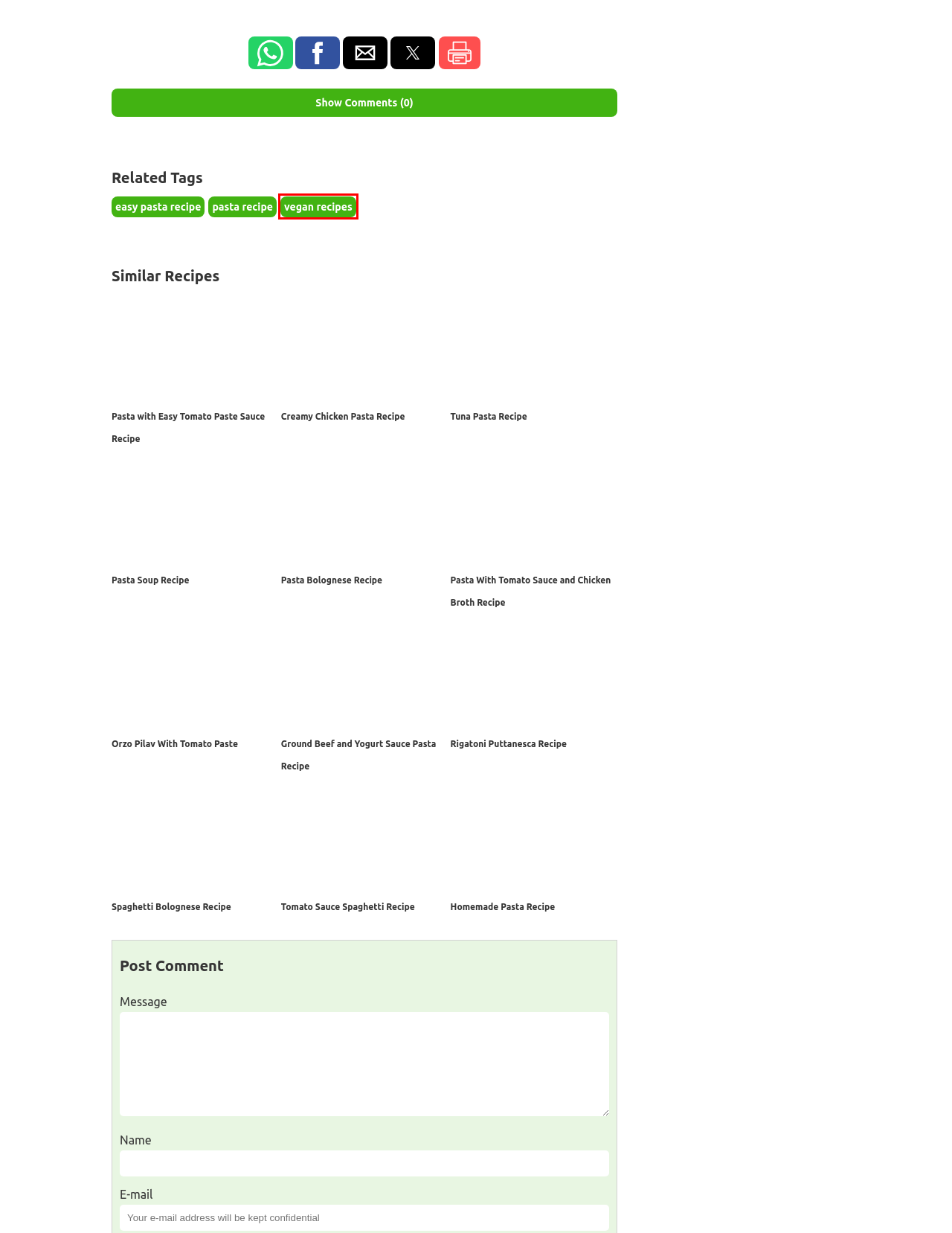Examine the screenshot of a webpage with a red bounding box around a UI element. Select the most accurate webpage description that corresponds to the new page after clicking the highlighted element. Here are the choices:
A. Category: Vegan Recipes - Turkish Style Cooking
B. Spaghetti Bolognese Recipe | Turkish Style Cooking
C. Ground Beef and Yogurt Sauce Pasta Recipe | Turkish Style Cooking
D. Homemade Pasta Recipe | Turkish Style Cooking
E. Creamy Chicken Pasta Recipe | Turkish Style Cooking
F. Pasta With Tomato Sauce and Chicken Broth Recipe | Turkish Style Cooking
G. Orzo Pilav With Tomato Paste | Turkish Style Cooking
H. Pasta Soup Recipe | Turkish Style Cooking

A